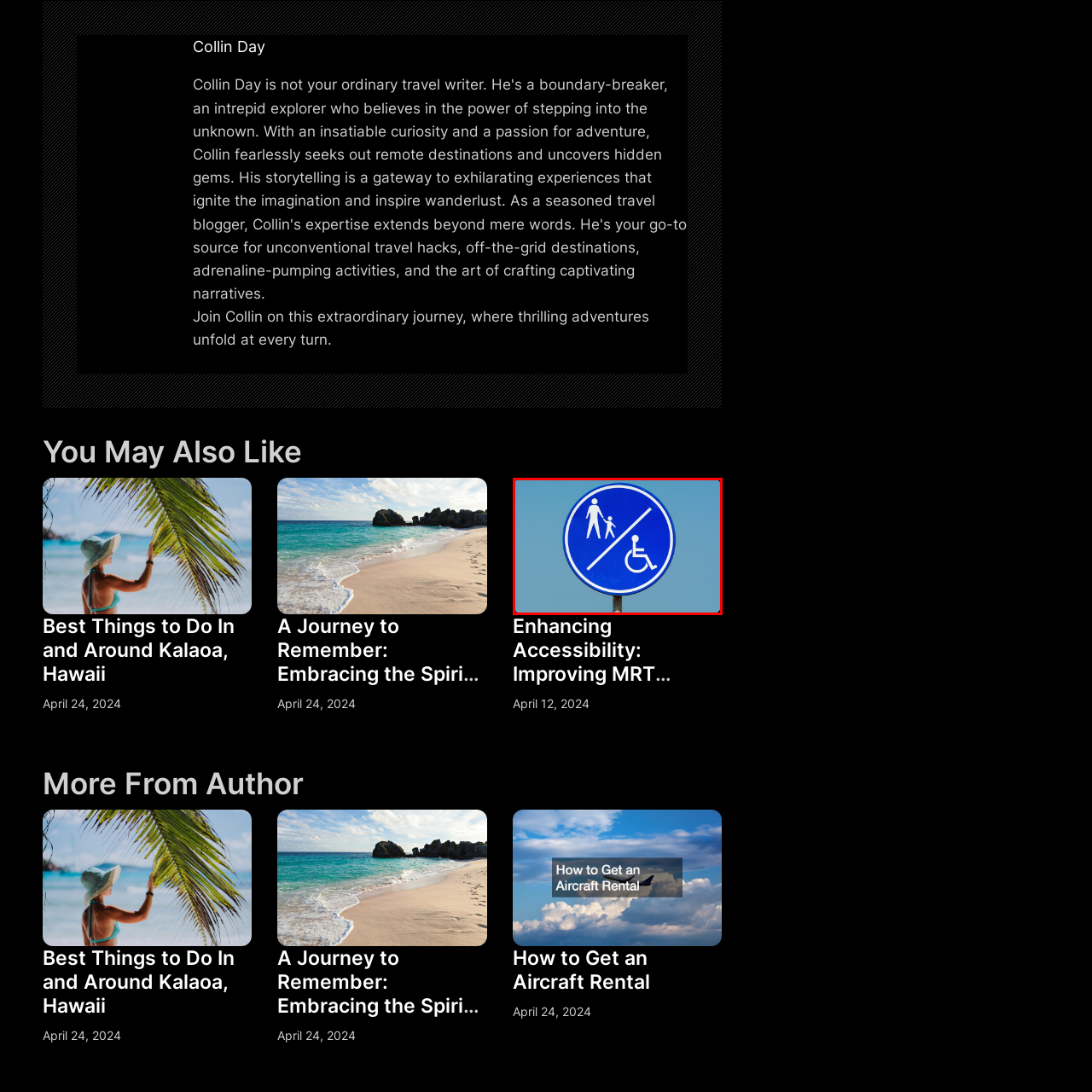Give an in-depth description of the image within the red border.

The image features a blue circular sign that clearly indicates a prohibition. On the left side, there are symbols of a walking adult and child, suggesting pedestrian access. On the right side, there is a symbol of a wheelchair, indicating that this area is not accessible for individuals with disabilities. The striking blue background enhances visibility, making this sign easily recognizable. This sign serves as an important reminder of the need for clear communication regarding accessibility and the restrictions placed on certain pathways or areas.